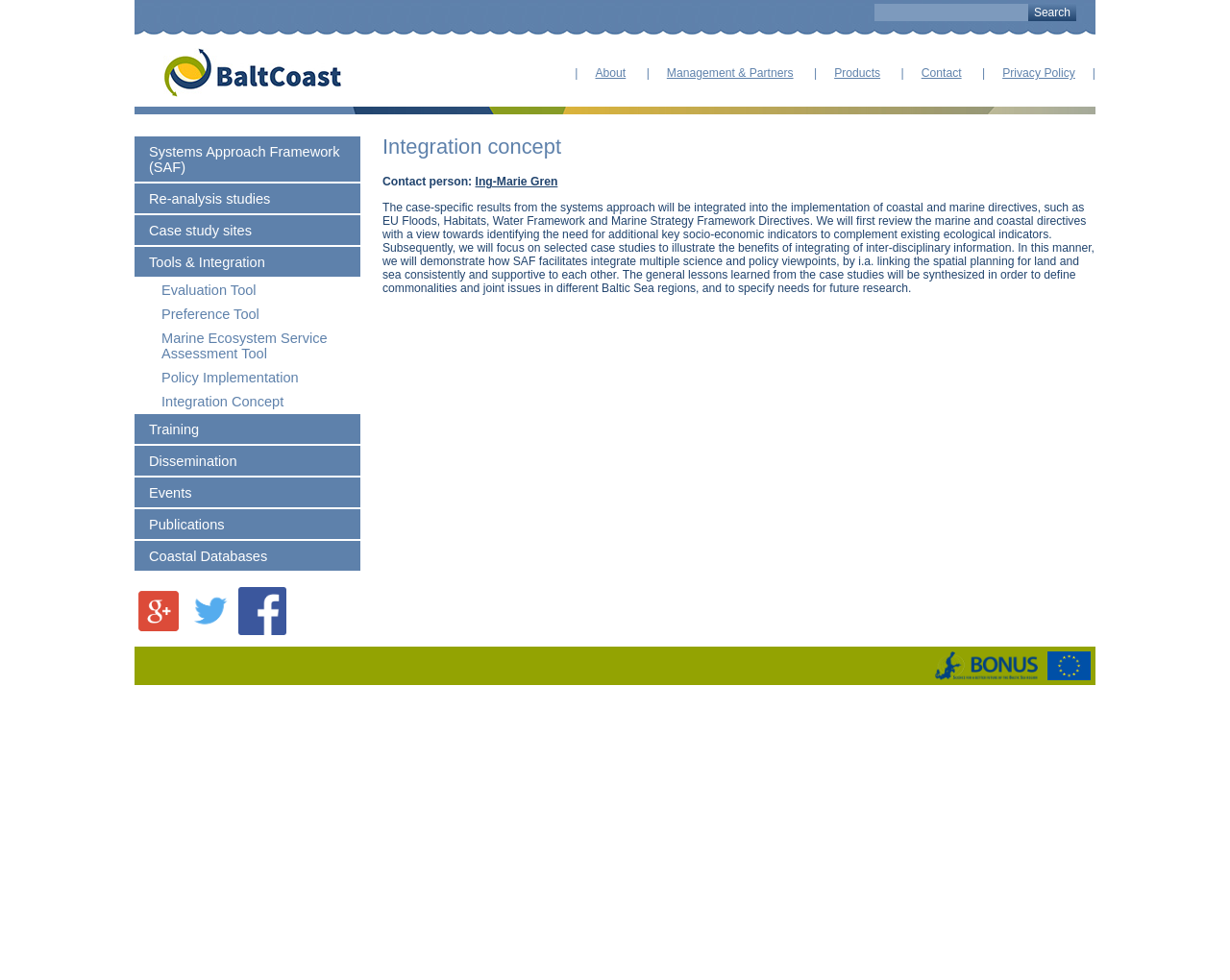Please provide a comprehensive response to the question below by analyzing the image: 
What is the purpose of the Systems Approach Framework?

I found the purpose of the Systems Approach Framework by reading the paragraph that describes the integration concept, which mentions that SAF facilitates integrating multiple science and policy viewpoints.